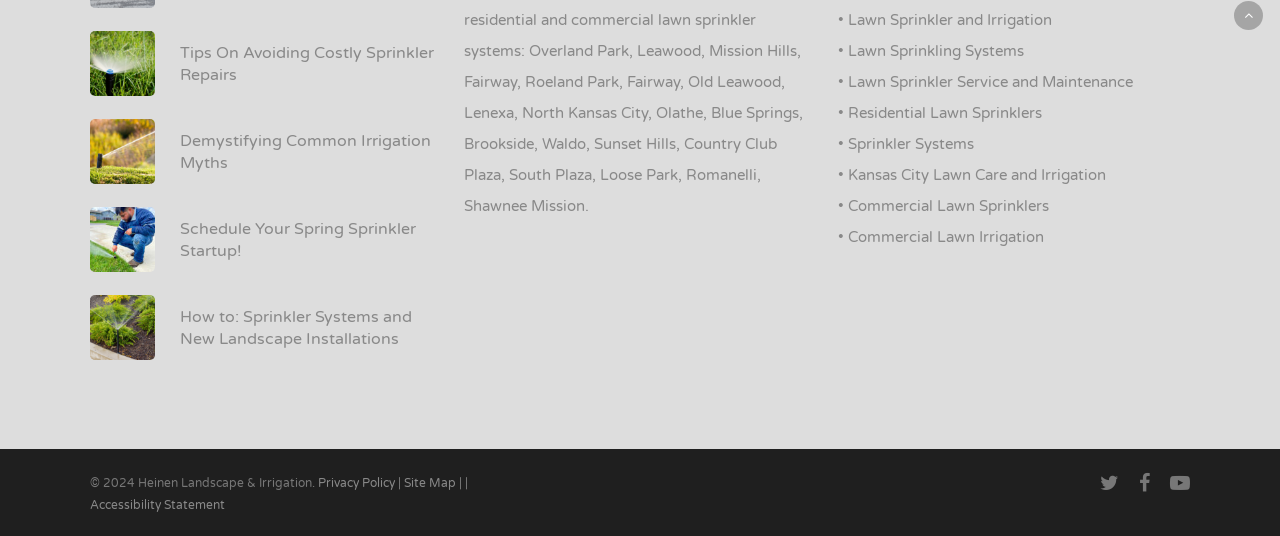What is the symbol represented by the link ''?
Using the visual information, respond with a single word or phrase.

Facebook